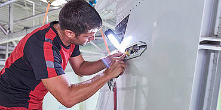Detail all significant aspects of the image you see.

This image illustrates a technician diligently working on an aircraft component, focusing on the installation or maintenance of avionics systems, specifically highlighting the importance of cabin comfort and safety in aviation. The technician, dressed in a red and black uniform, is carefully inspecting and handling equipment, with a bright work light illuminating the area he is working on. This scene underscores the critical role of professional maintenance in ensuring optimal performance and safety standards in aircraft, reflecting insights about the complexities involved in achieving good cabin comfort.